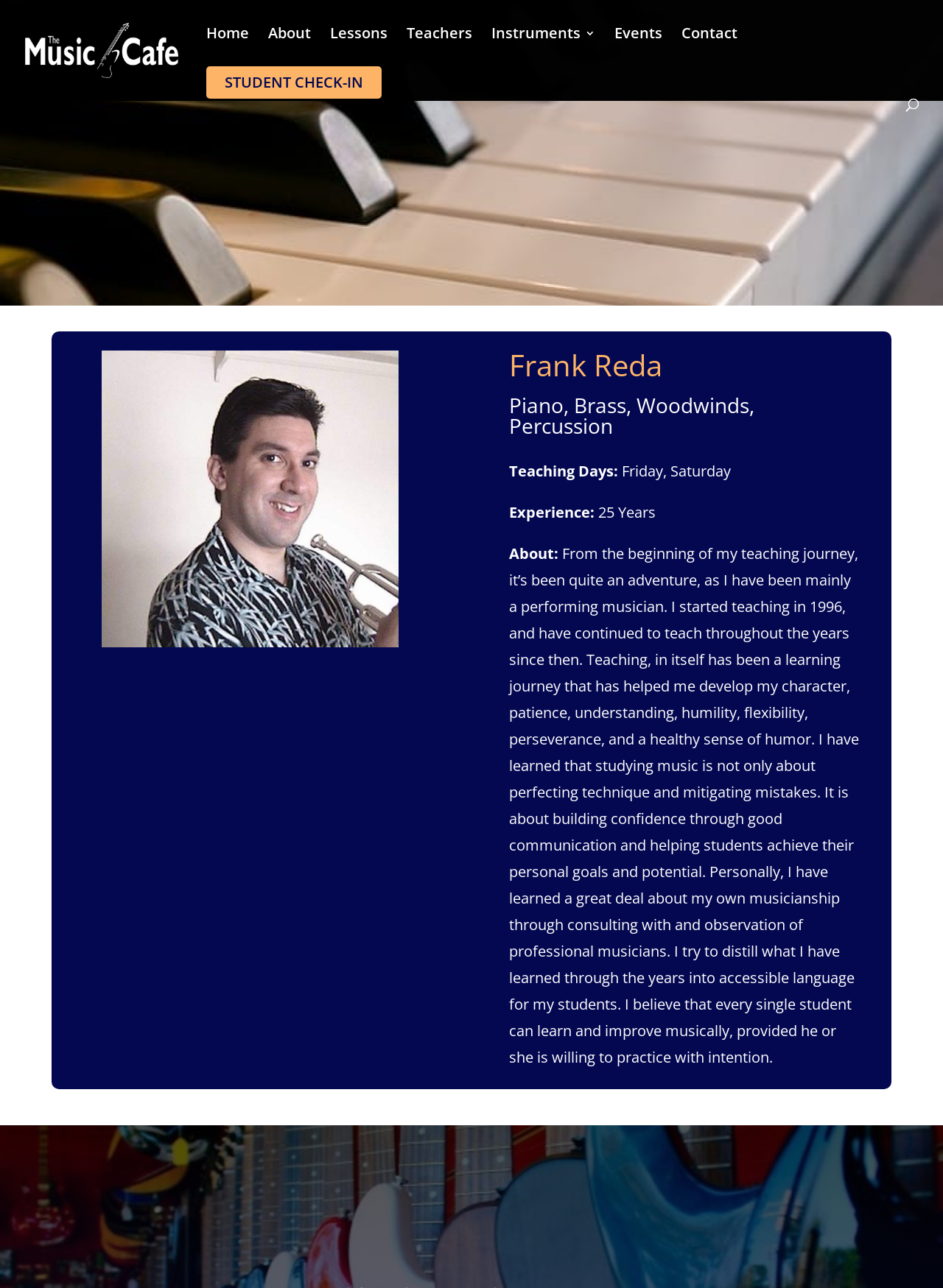Determine the bounding box coordinates for the HTML element described here: "alt="The Music Cafe"".

[0.027, 0.033, 0.252, 0.044]